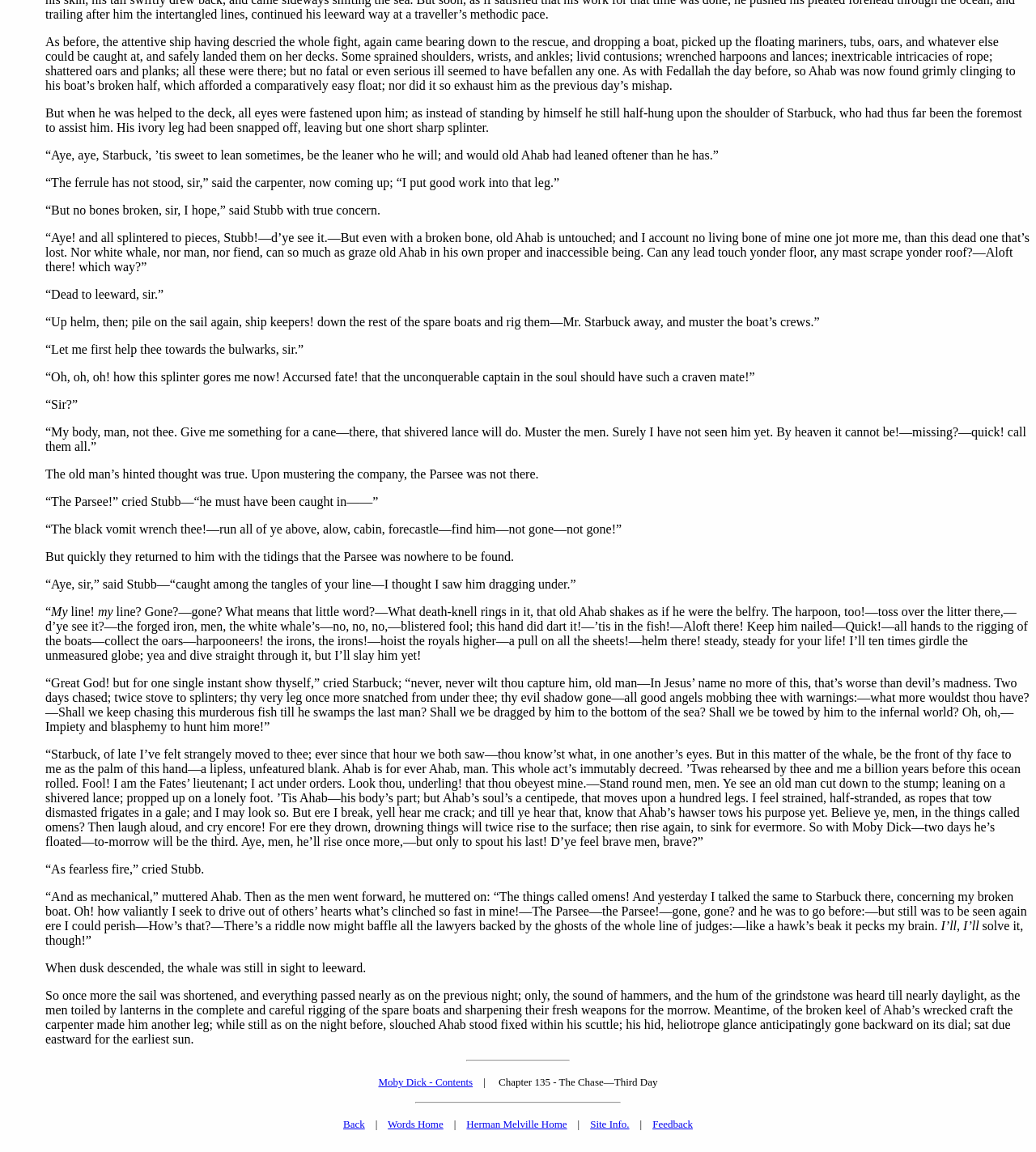Determine the bounding box coordinates of the UI element described below. Use the format (top-left x, top-left y, bottom-right x, bottom-right y) with floating point numbers between 0 and 1: Herman Melville Home

[0.45, 0.97, 0.547, 0.981]